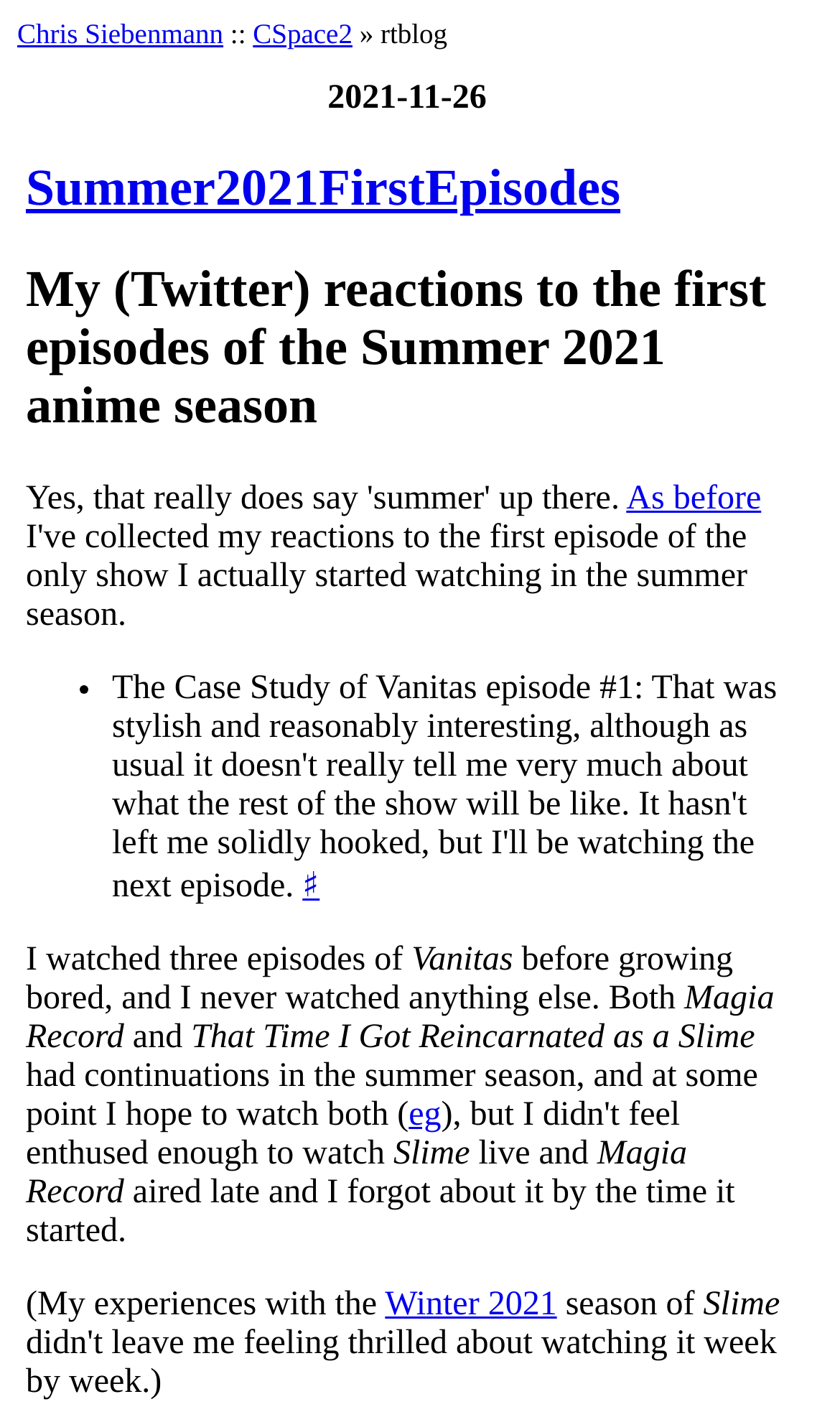What is the season being referred to in the text?
Using the information from the image, give a concise answer in one word or a short phrase.

Summer 2021